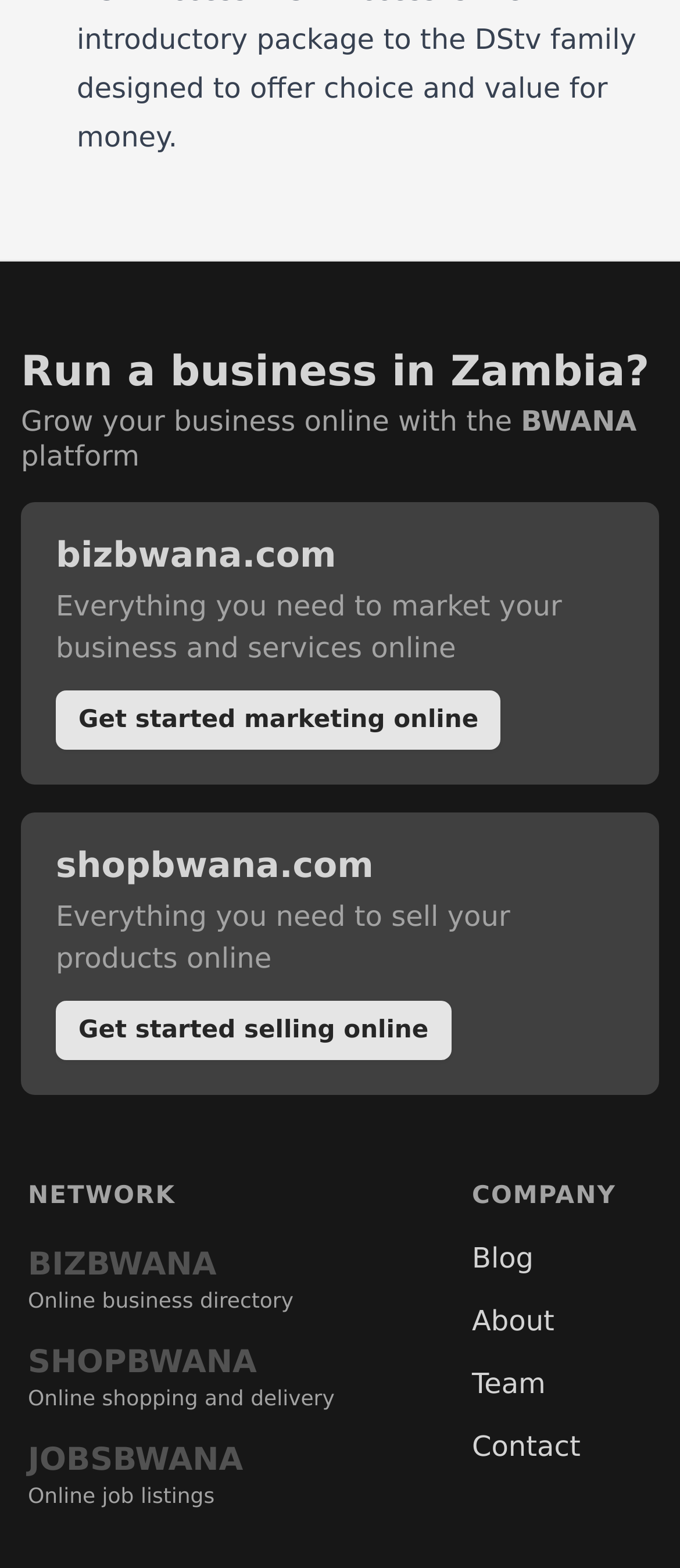Find the bounding box coordinates for the area you need to click to carry out the instruction: "Explore the BIZBWANA platform". The coordinates should be four float numbers between 0 and 1, indicated as [left, top, right, bottom].

[0.031, 0.258, 0.936, 0.301]